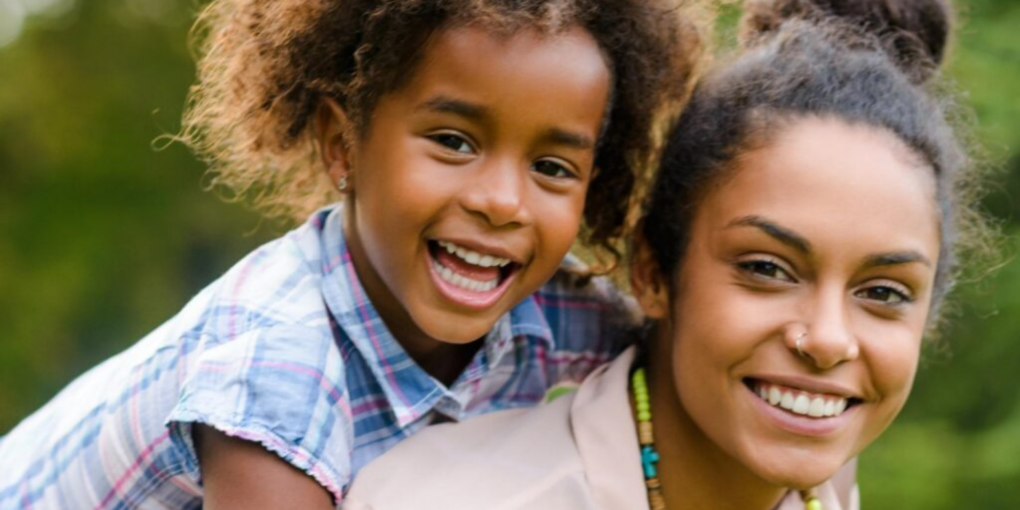Generate an elaborate caption for the given image.

The image features a joyful interaction between a mother and her young daughter, capturing a moment of playfulness and happiness. The mother, with dark hair styled in a bun and a warm smile on her face, is positioned slightly in front. She wears a light-colored top adorned with colorful beads, which adds a touch of vibrancy to the scene. The daughter, exuberantly laughing, is perched on her mother’s back. She has curly hair and is dressed in a plaid shirt, embodying a spirited and carefree nature. The lush, green background suggests an outdoor setting, enhancing the sense of joy and connection shared between them. This moment encapsulates the themes of family bonding and the importance of spending quality time together, reflecting the article's focus on maintaining a balance between work and personal life.